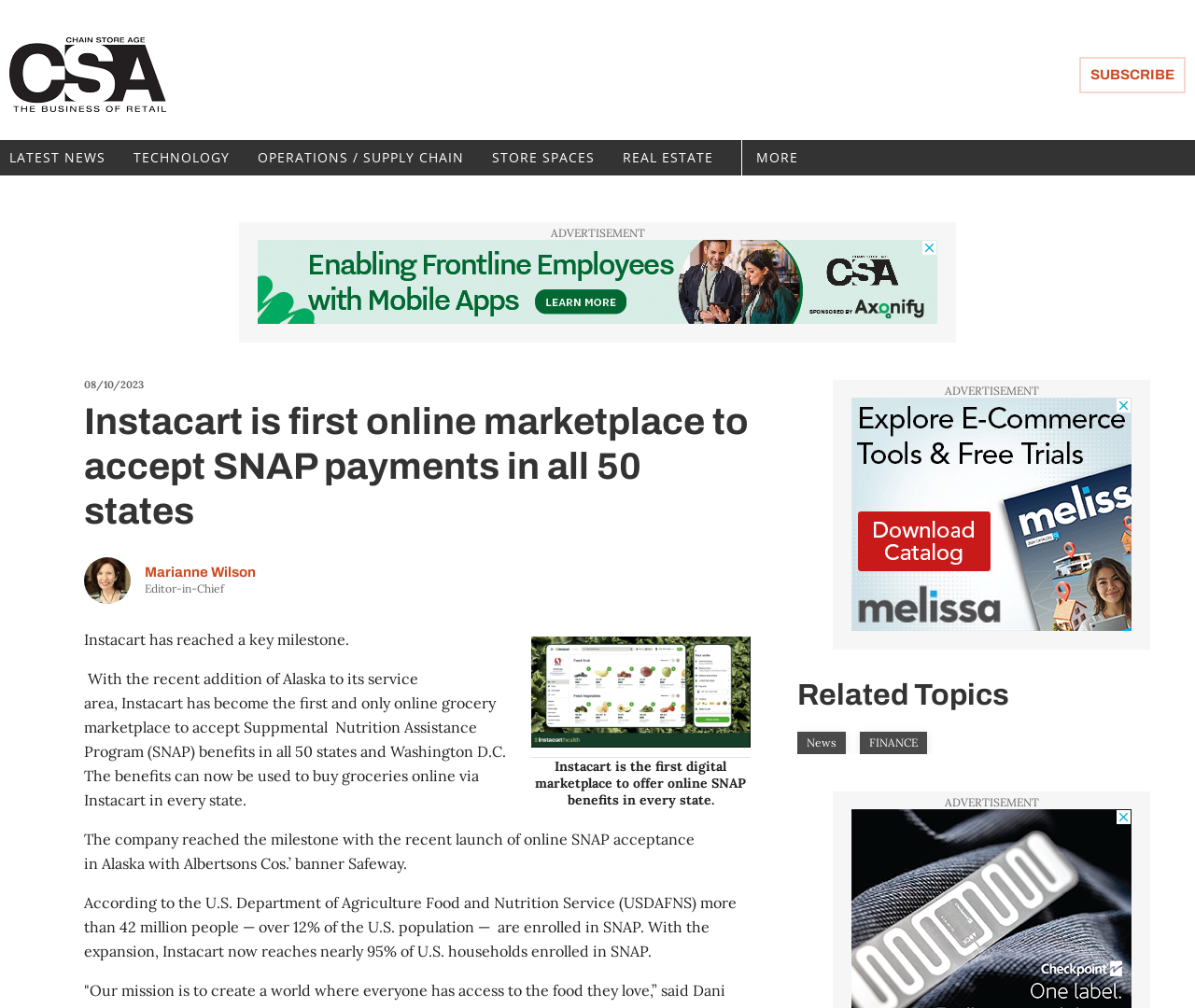What is the primary heading on this webpage?

Instacart is first online marketplace to accept SNAP payments in all 50 states